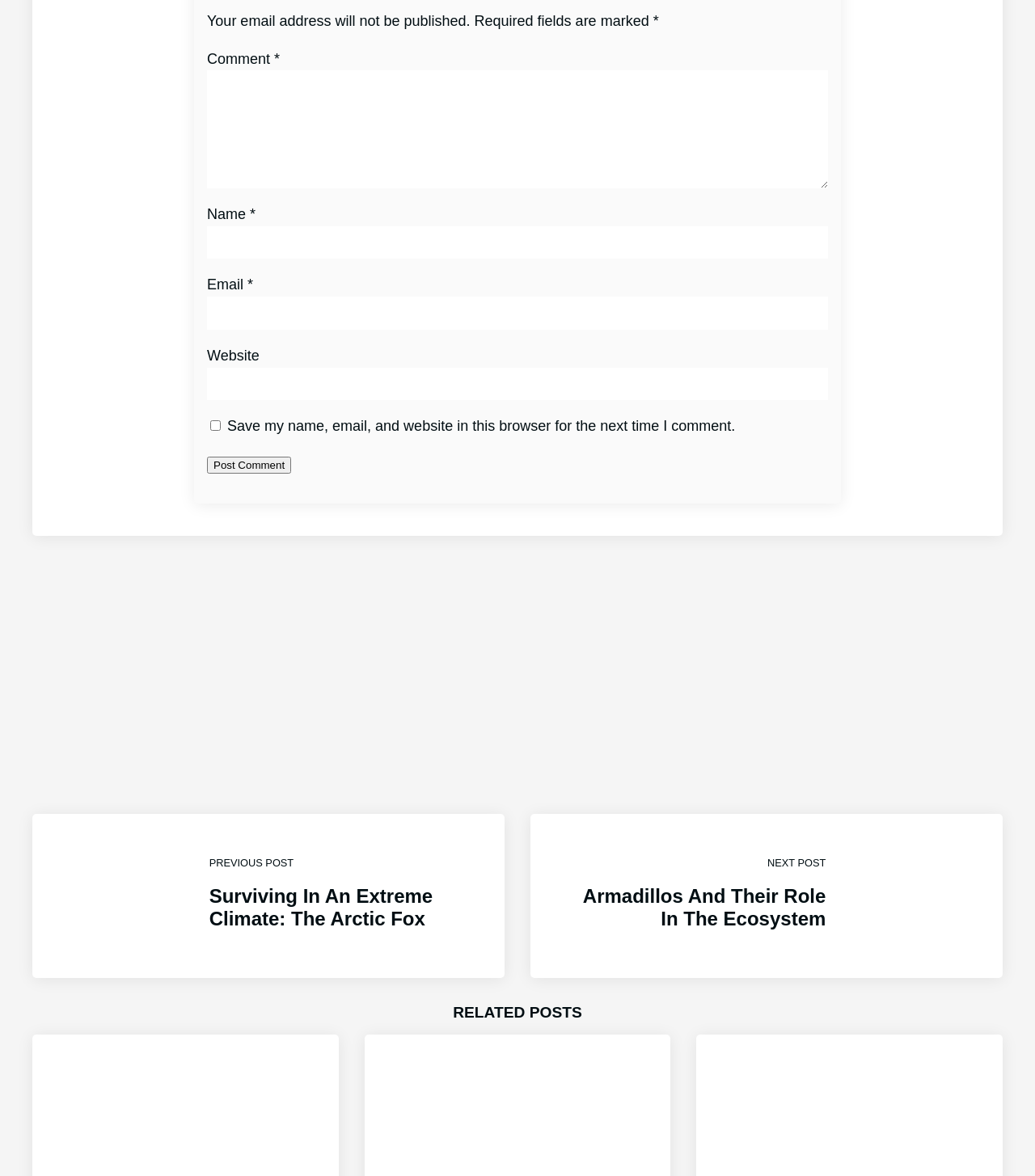Answer the following query with a single word or phrase:
What is the category of the related posts?

None